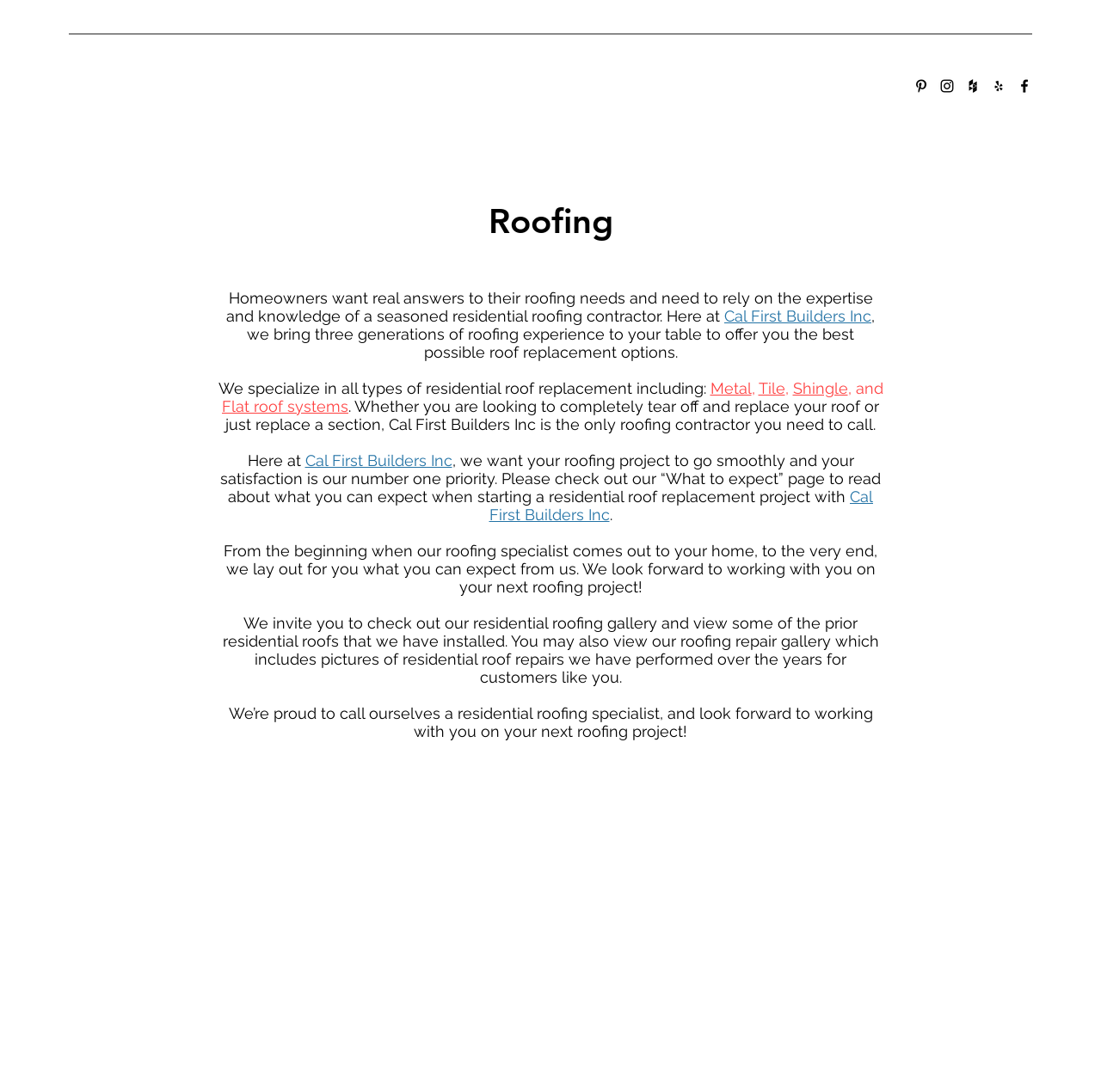Provide the bounding box for the UI element matching this description: "calfirstbuilders@gmail.com".

[0.15, 0.009, 0.295, 0.024]